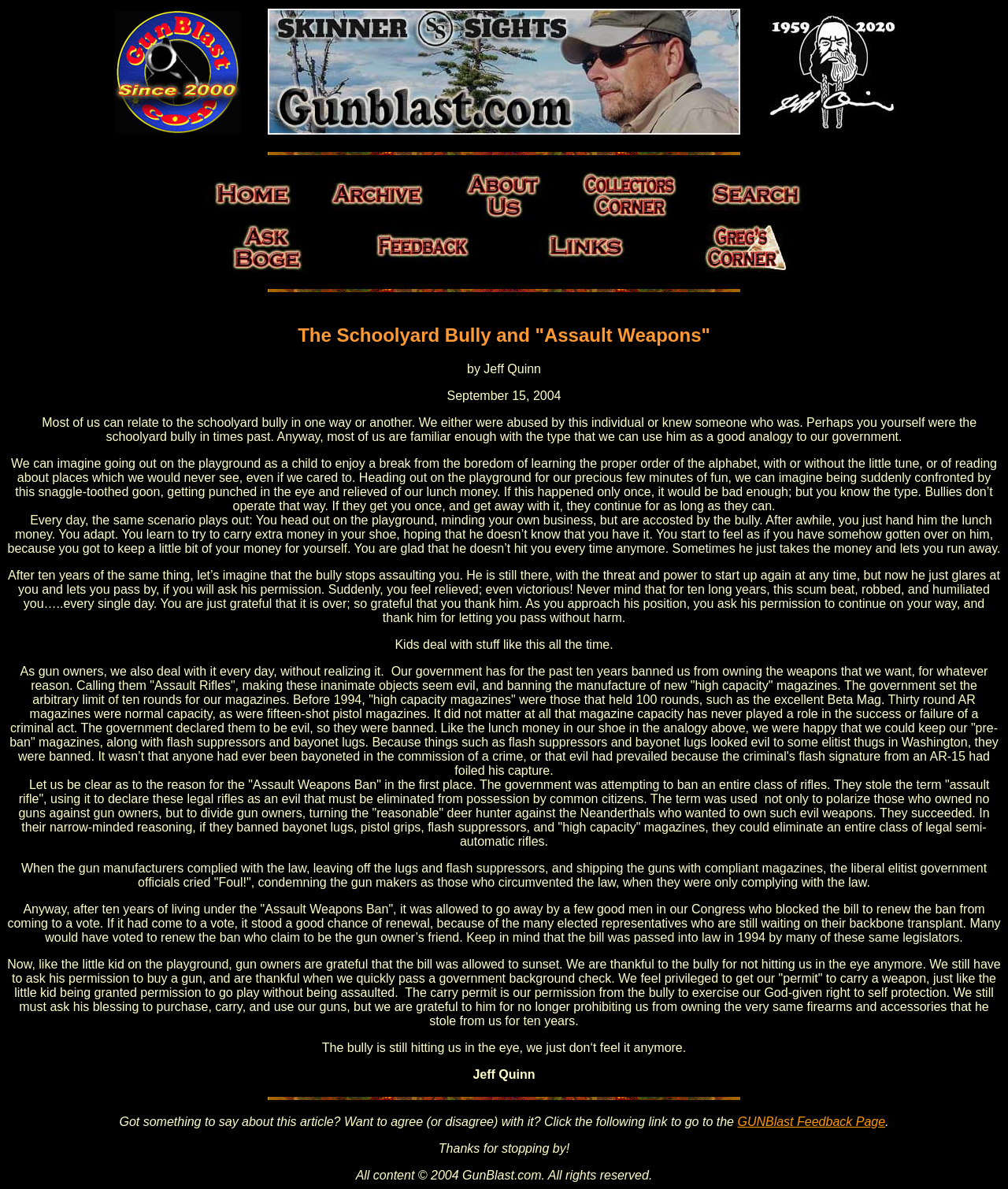Examine the screenshot and answer the question in as much detail as possible: What is the link at the bottom of the webpage?

The link at the bottom of the webpage is located inside a link element with bounding box coordinates [0.732, 0.938, 0.878, 0.949]. The text of the link is 'GUNBlast Feedback Page'.